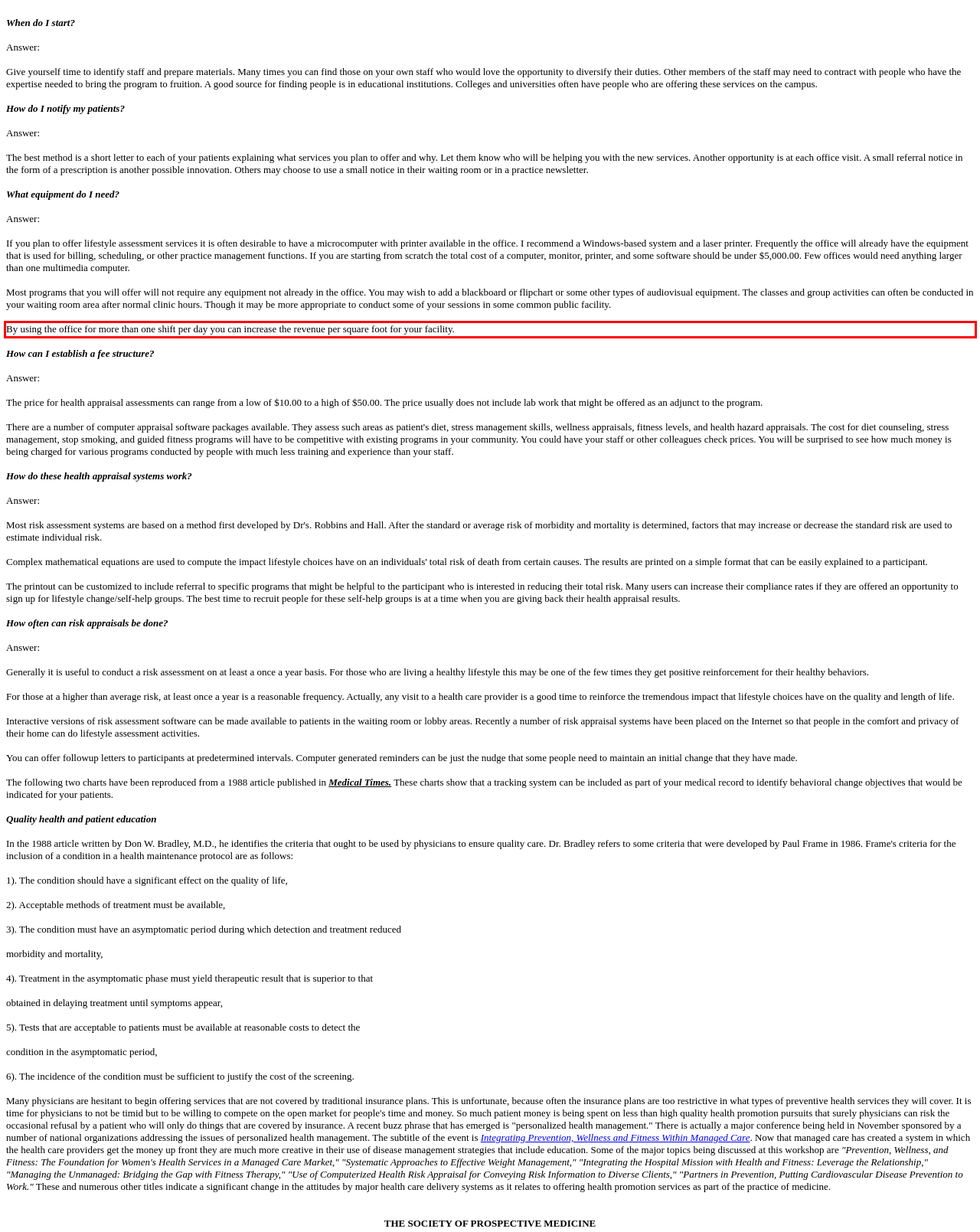There is a screenshot of a webpage with a red bounding box around a UI element. Please use OCR to extract the text within the red bounding box.

By using the office for more than one shift per day you can increase the revenue per square foot for your facility.